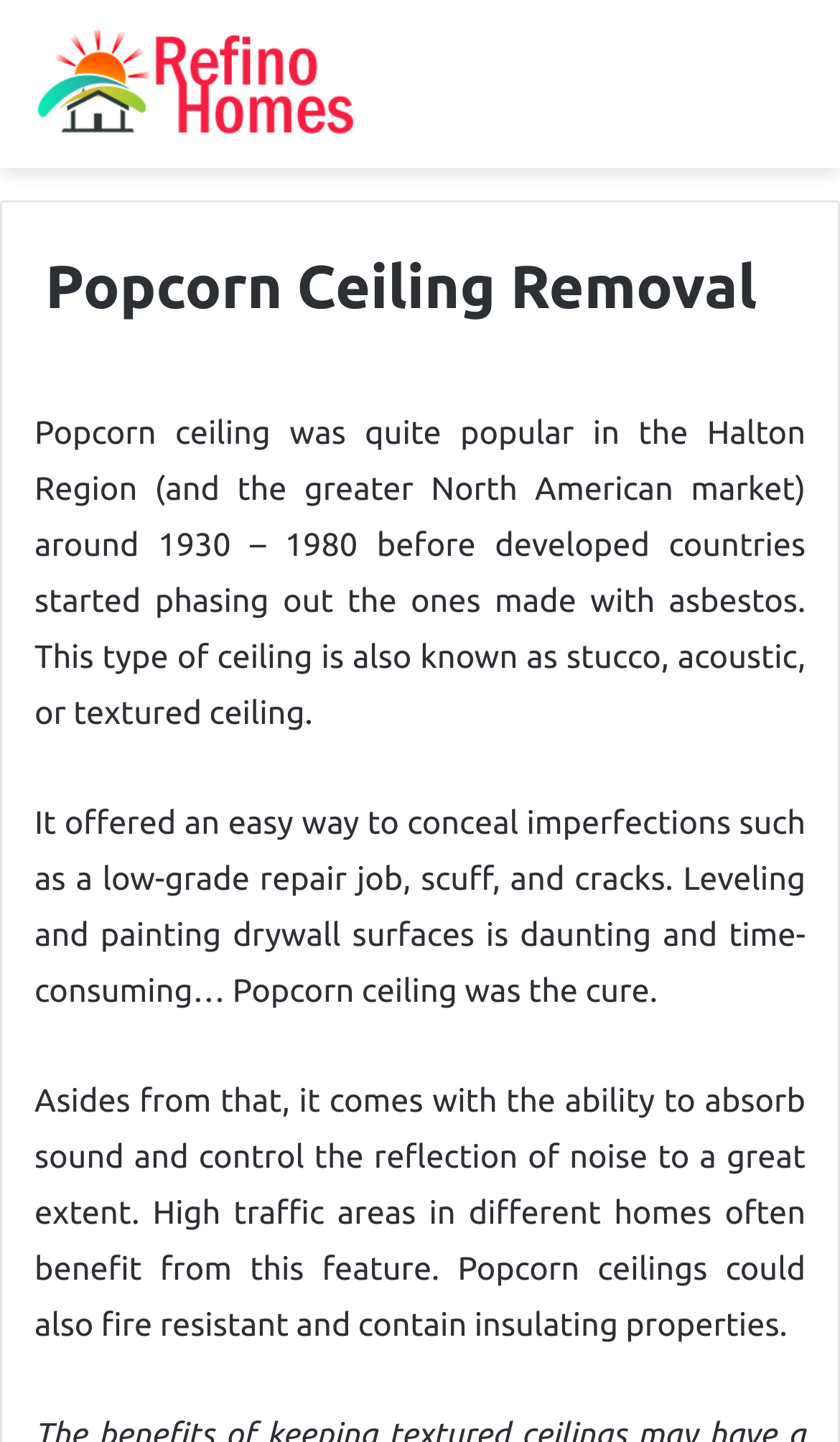What is another name for popcorn ceiling?
Provide a detailed and well-explained answer to the question.

The webpage mentions that popcorn ceiling is also known as stucco, acoustic, or textured ceiling, indicating that stucco ceiling is another name for popcorn ceiling.